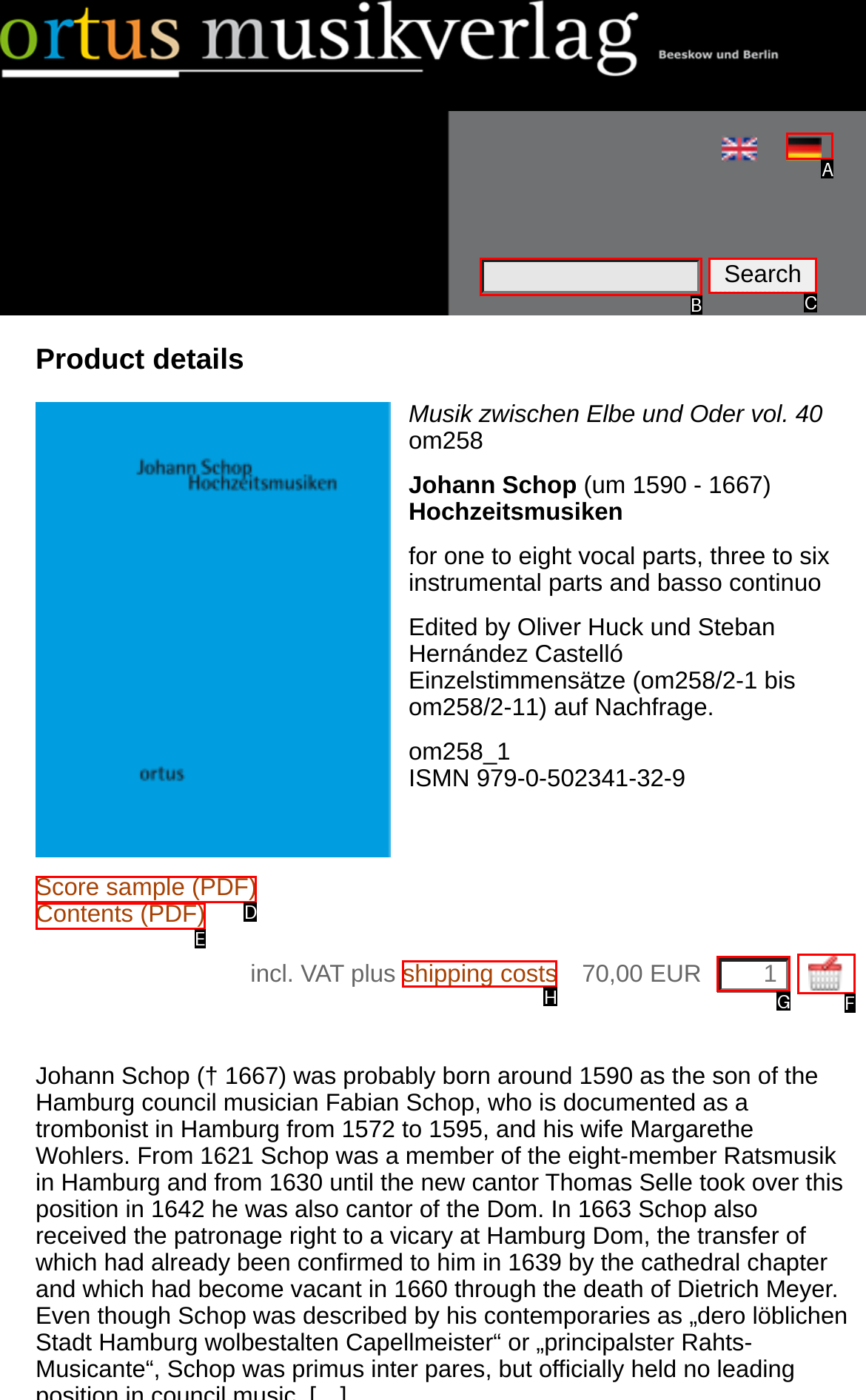Select the letter of the UI element you need to click to complete this task: View product details.

A